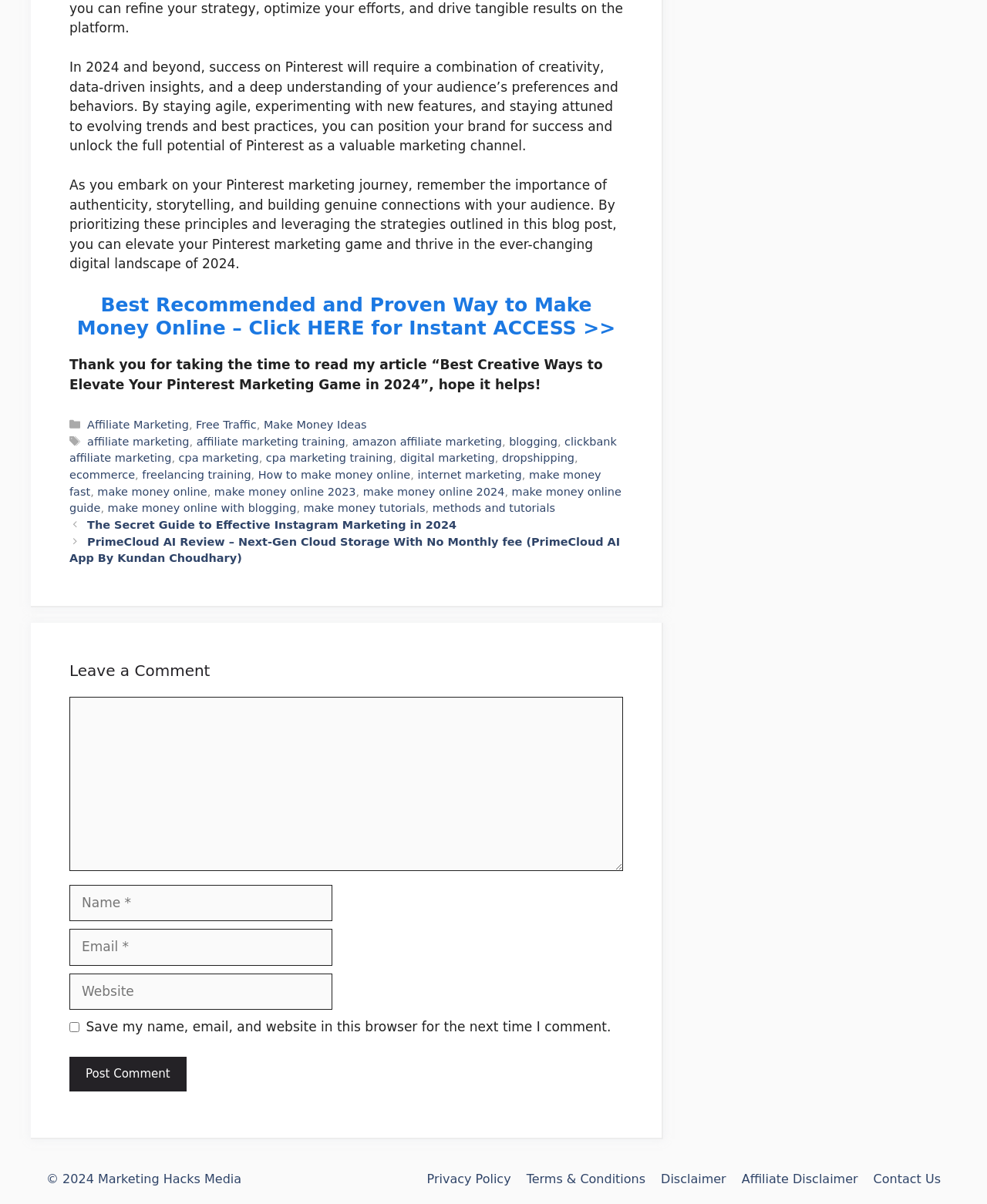Locate and provide the bounding box coordinates for the HTML element that matches this description: "cpa marketing training".

[0.269, 0.375, 0.398, 0.386]